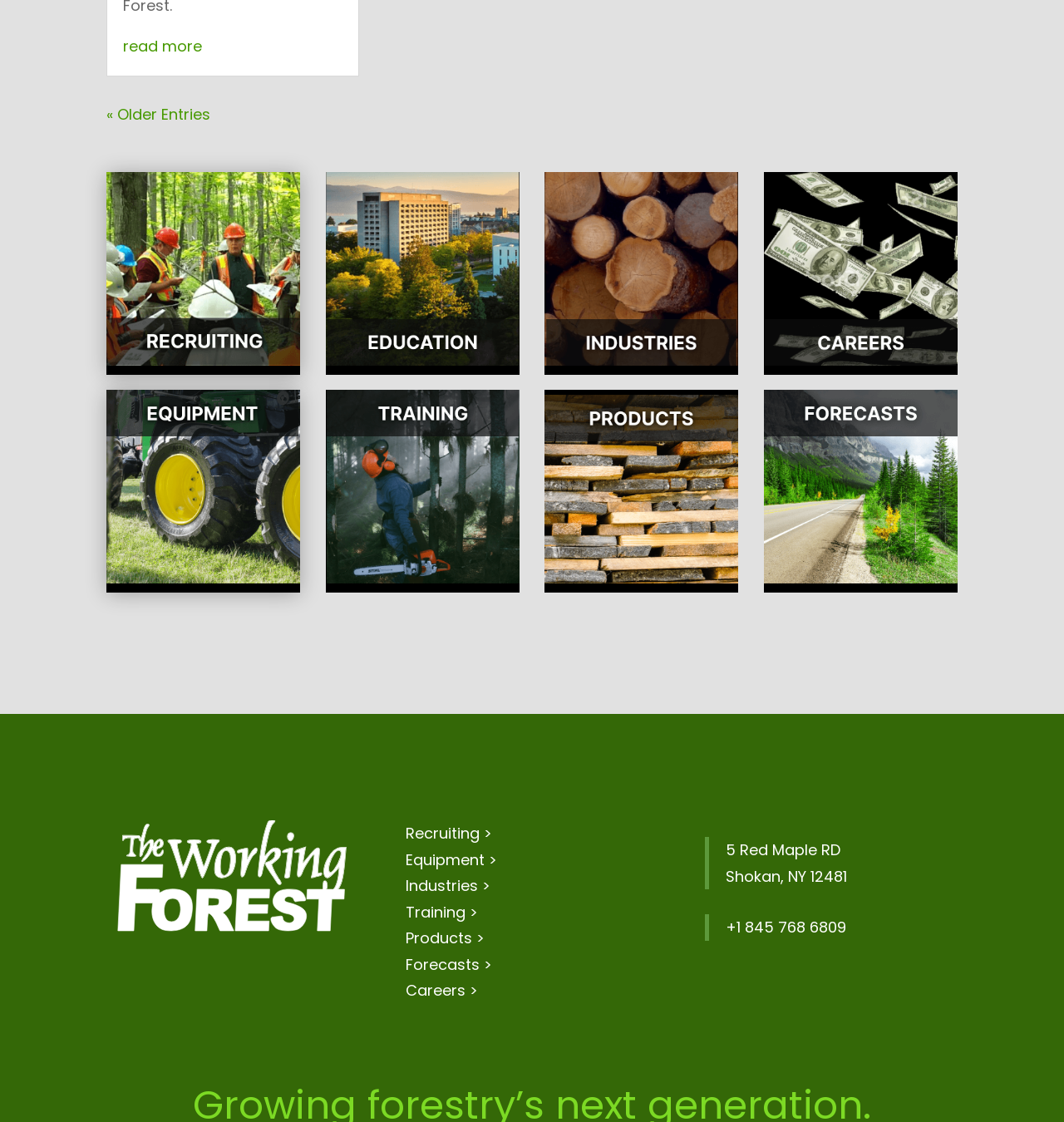Specify the bounding box coordinates of the area to click in order to execute this command: 'visit equipment page'. The coordinates should consist of four float numbers ranging from 0 to 1, and should be formatted as [left, top, right, bottom].

[0.381, 0.757, 0.467, 0.775]